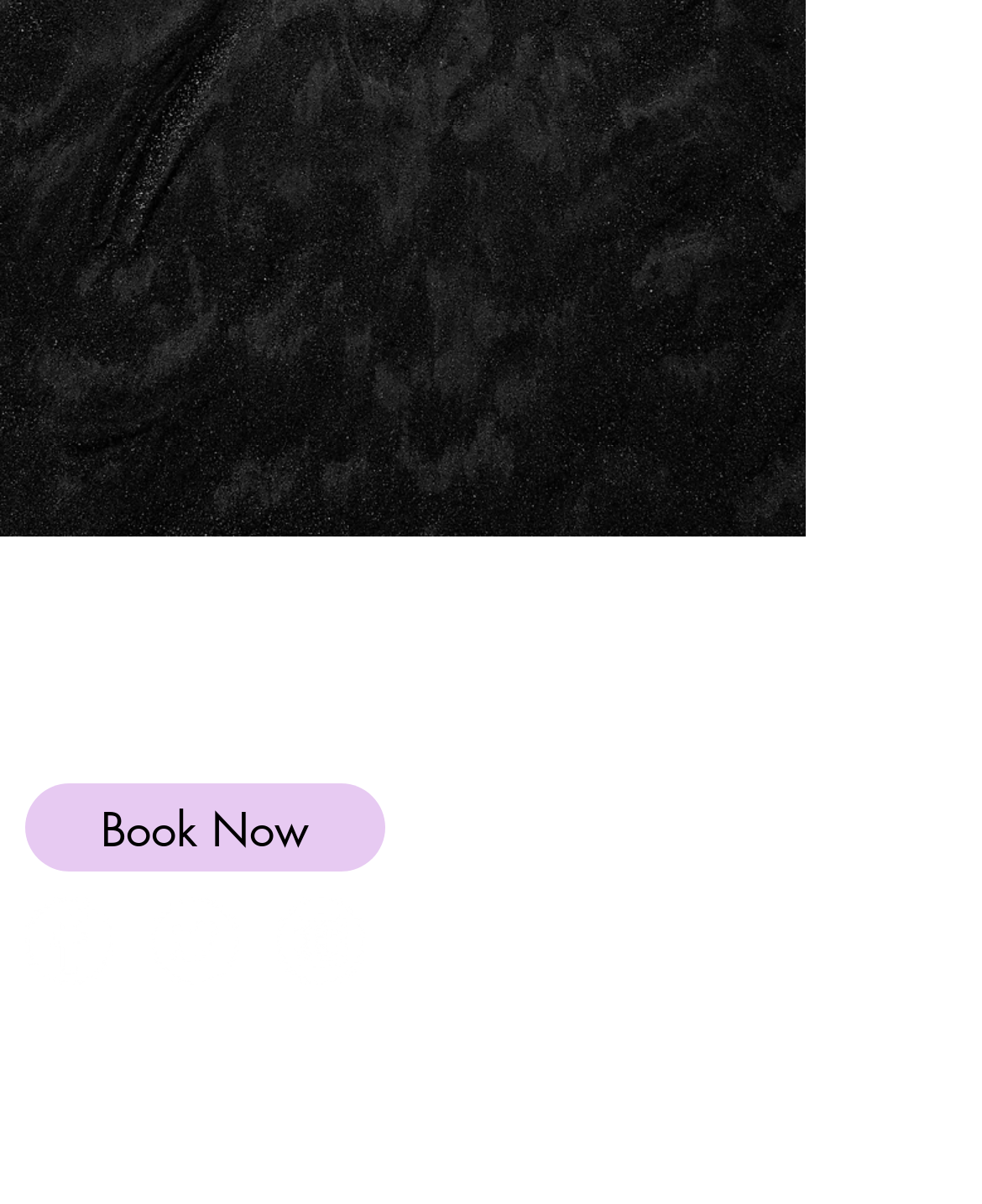For the given element description Book Now, determine the bounding box coordinates of the UI element. The coordinates should follow the format (top-left x, top-left y, bottom-right x, bottom-right y) and be within the range of 0 to 1.

[0.026, 0.651, 0.392, 0.724]